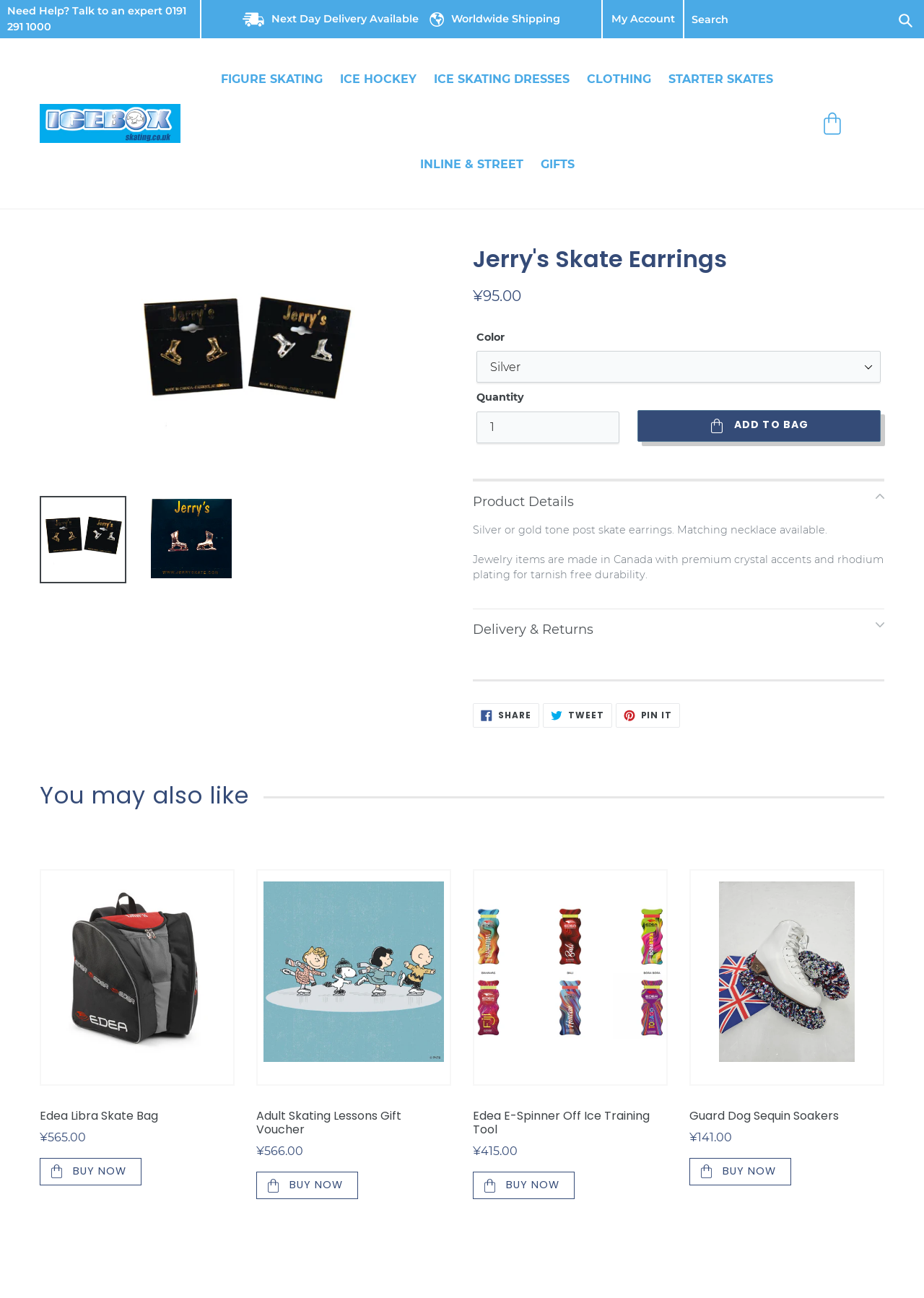Use a single word or phrase to answer this question: 
What is the function of the 'Quantity' spin button?

To select the quantity of the product